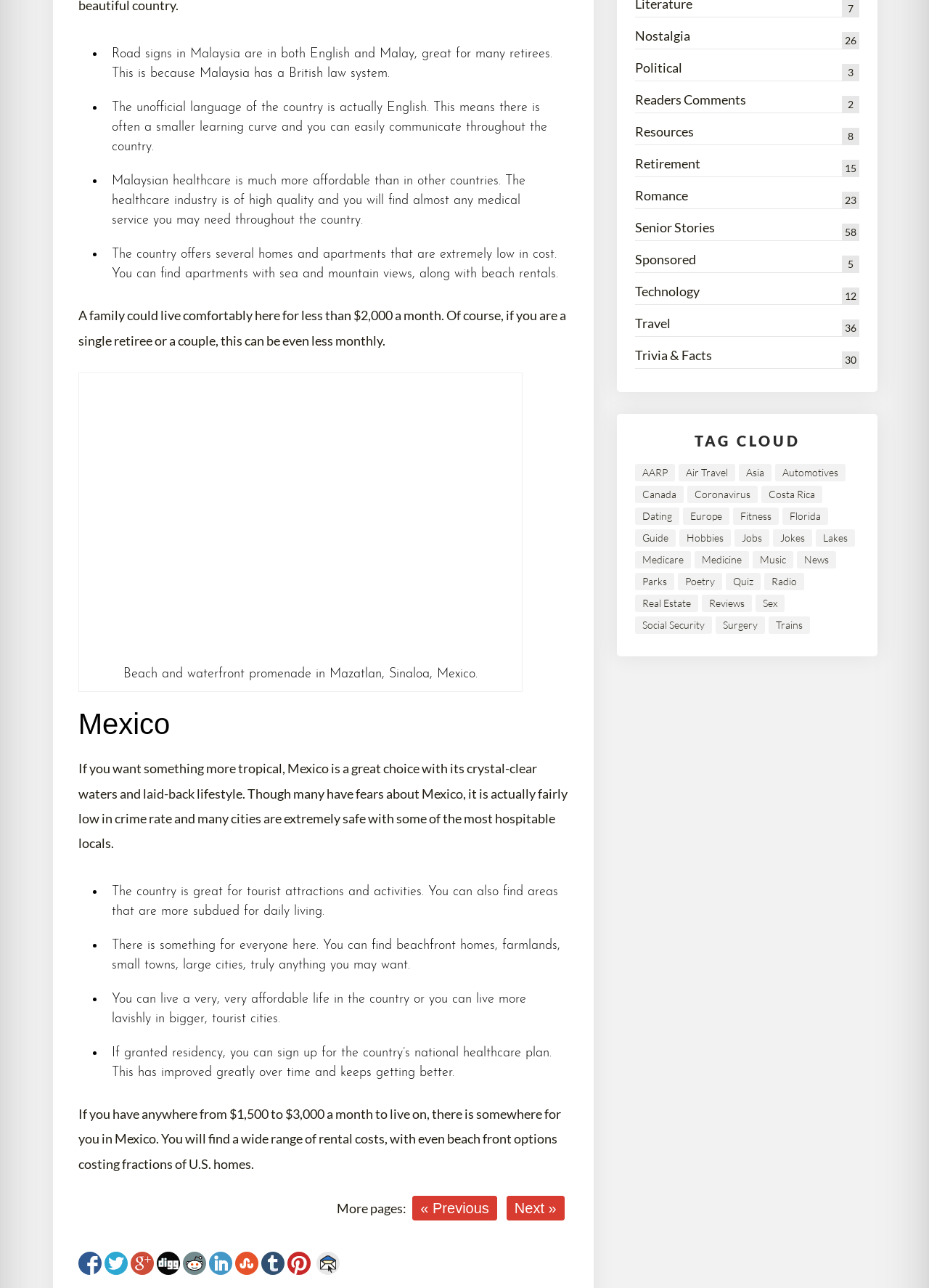What is the quality of Malaysian healthcare?
Look at the image and answer the question using a single word or phrase.

High quality